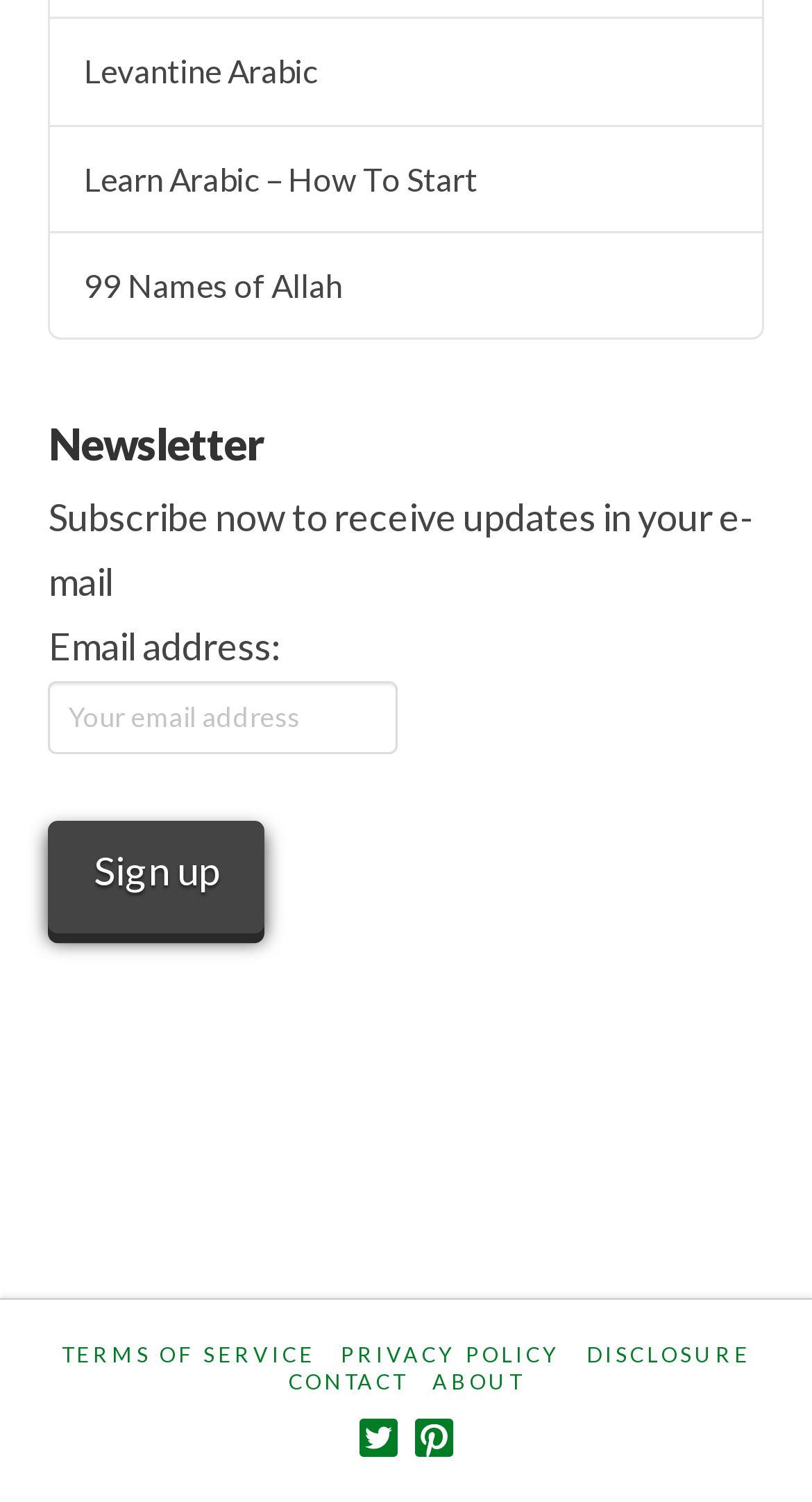Please examine the image and answer the question with a detailed explanation:
What is the call-to-action button text?

The button is located below the textbox and is used to submit the email address for newsletter subscription.